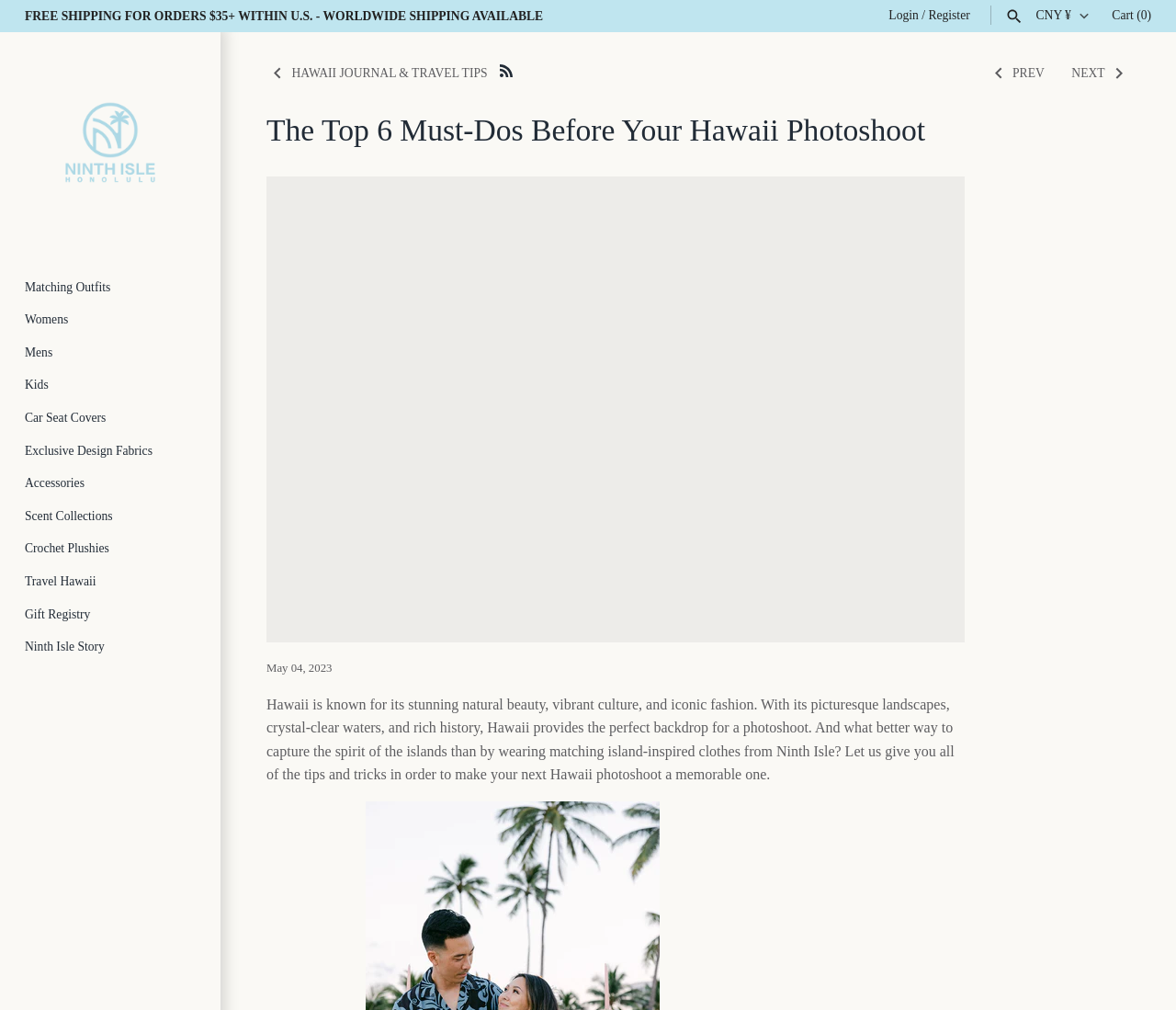Please find the bounding box coordinates for the clickable element needed to perform this instruction: "Change currency".

[0.881, 0.008, 0.931, 0.023]